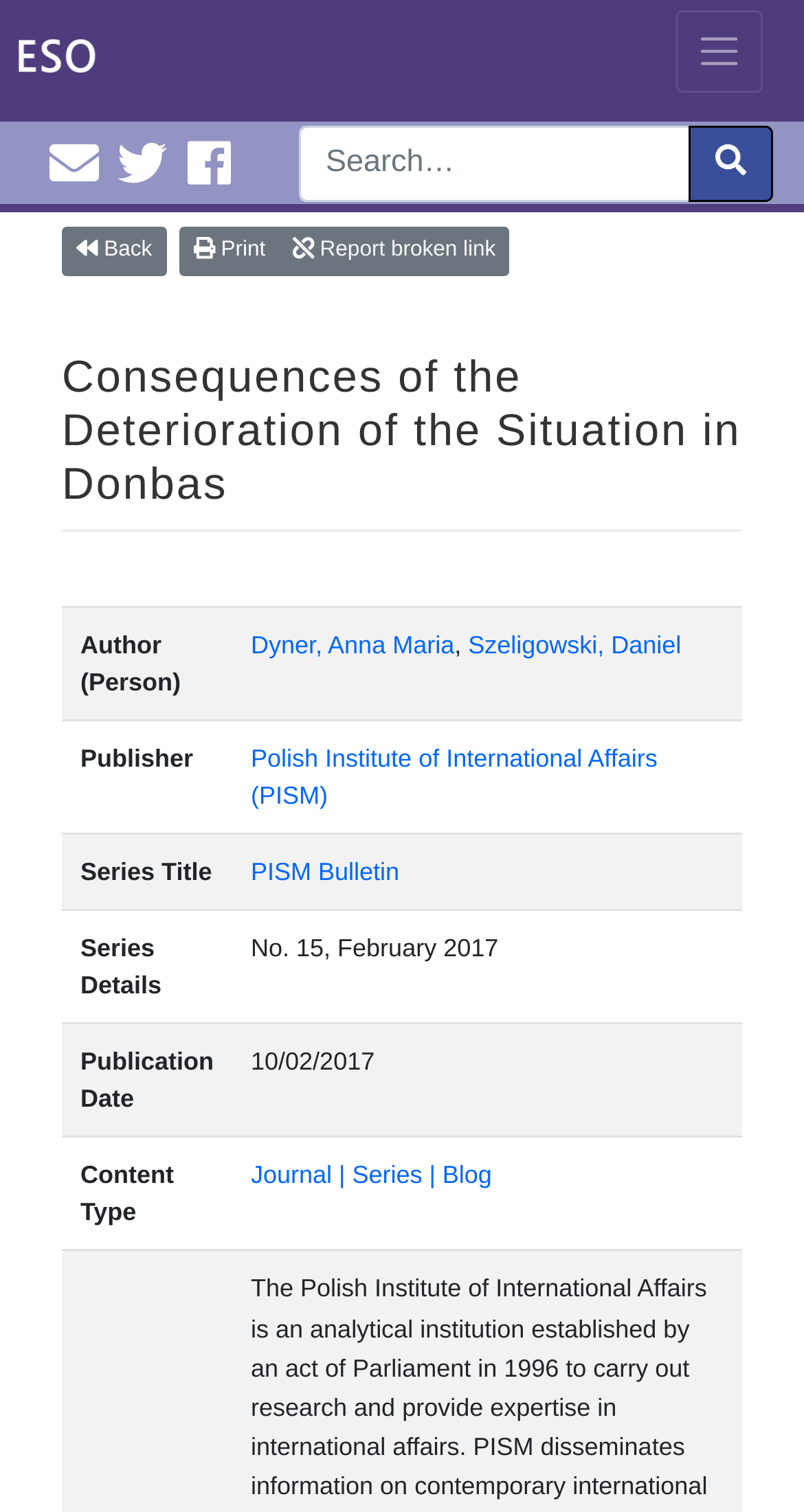Find the bounding box coordinates of the element to click in order to complete this instruction: "Toggle navigation". The bounding box coordinates must be four float numbers between 0 and 1, denoted as [left, top, right, bottom].

[0.84, 0.007, 0.949, 0.061]